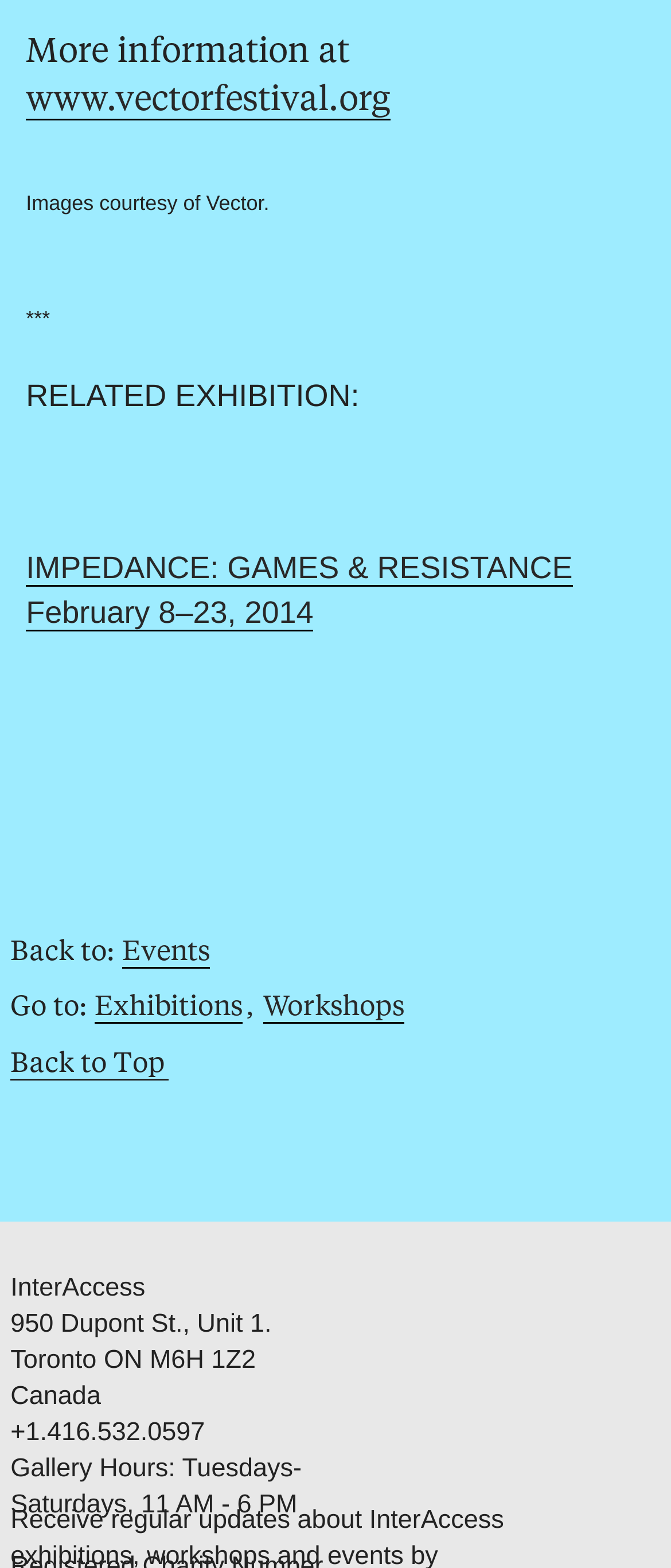How can I receive updates about InterAccess exhibitions and events?
Please ensure your answer is as detailed and informative as possible.

I found this information by reading the static text element that asks users to sign up for the newsletter to receive regular updates about InterAccess exhibitions, workshops, and events.